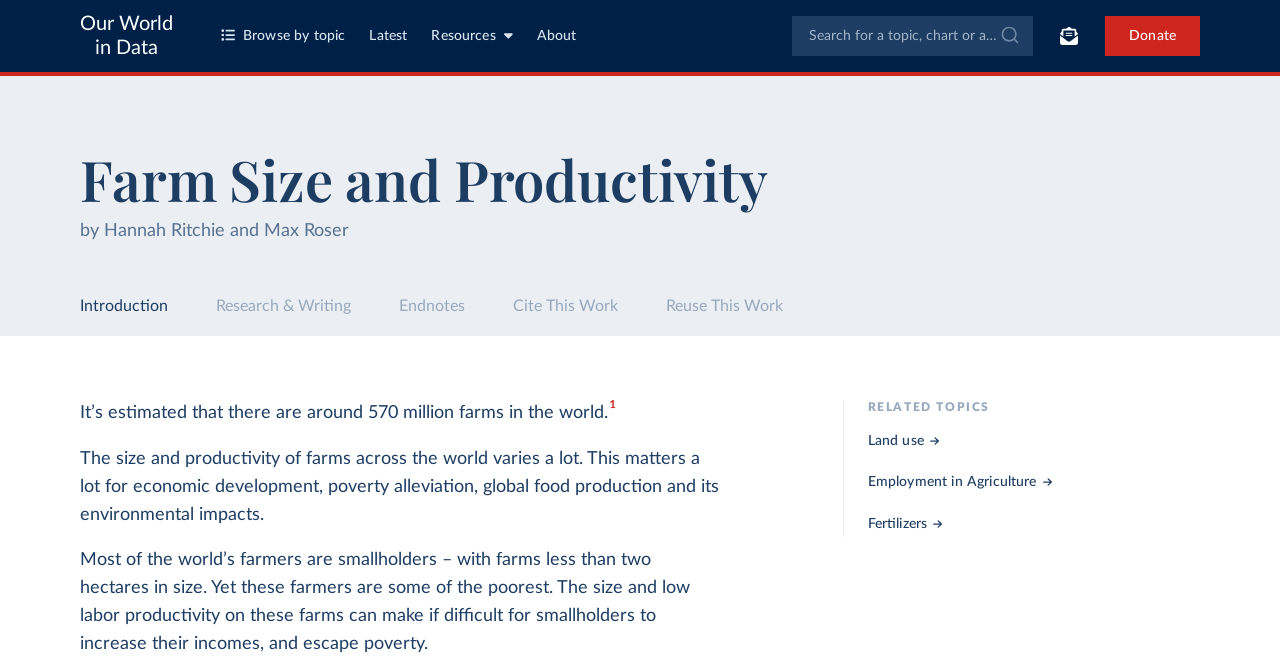Can you give a comprehensive explanation to the question given the content of the image?
What is the estimated number of farms in the world?

The answer can be found in the paragraph that starts with 'It’s estimated that there are around 570 million farms in the world.'